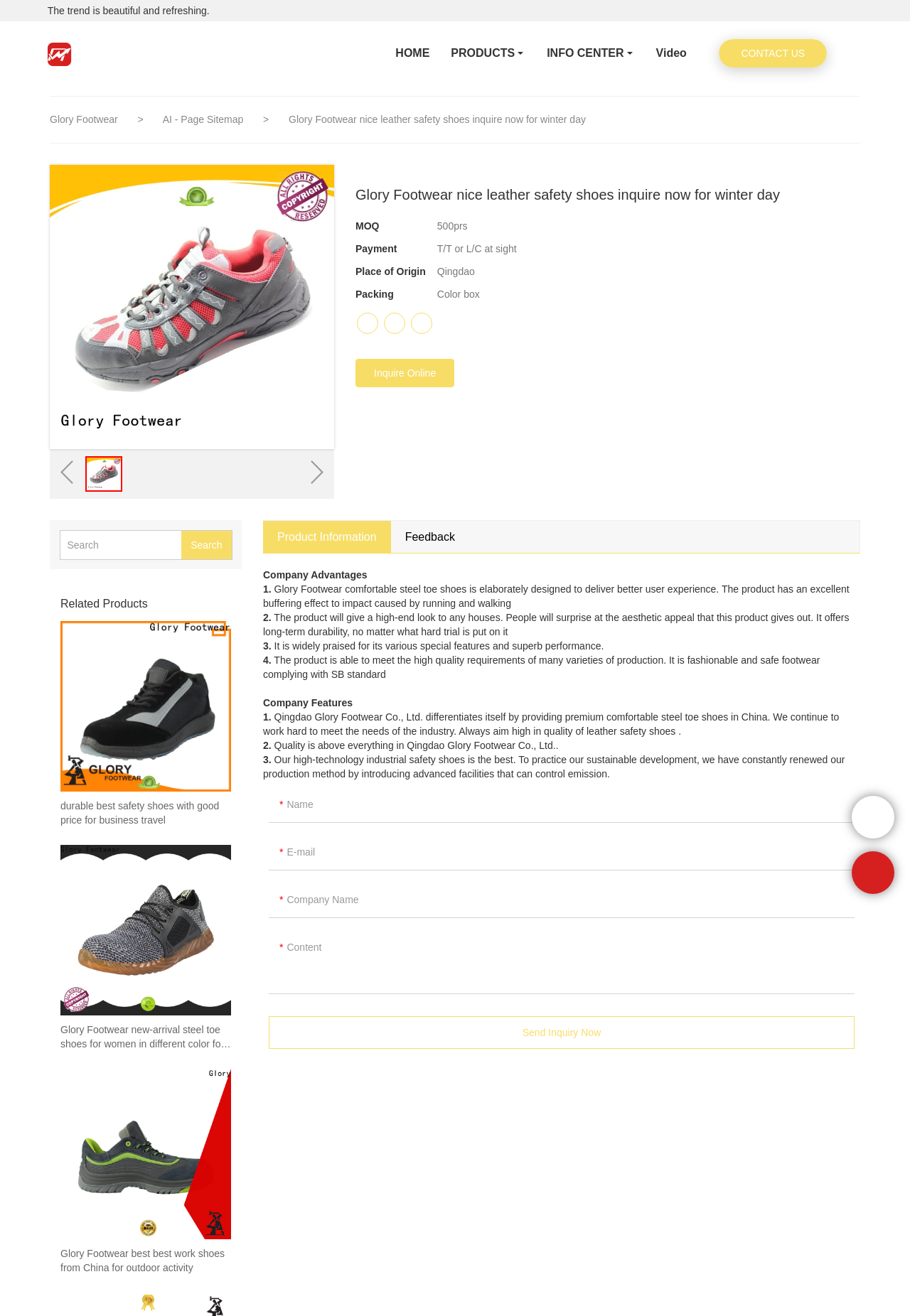What is the main title displayed on this webpage?

Glory Footwear nice leather safety shoes inquire now for winter day